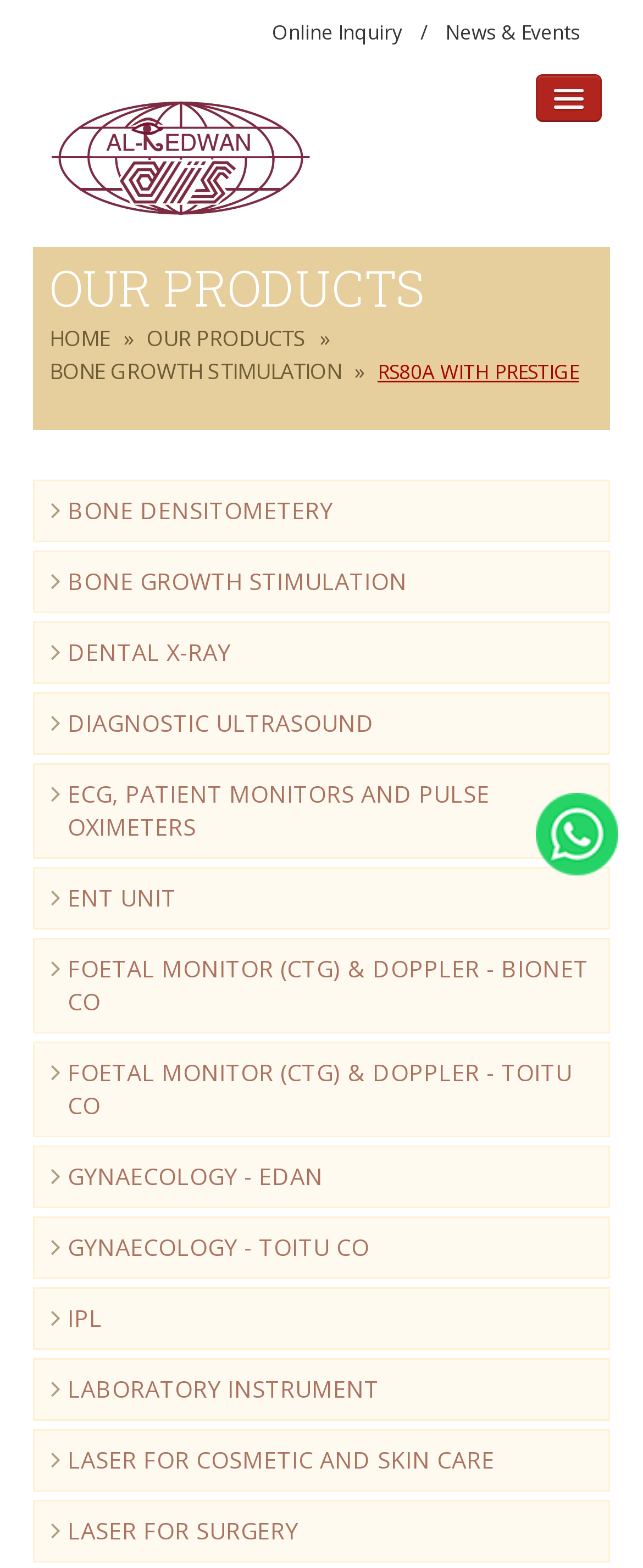Refer to the screenshot and give an in-depth answer to this question: How many product categories are there?

I counted the number of links with icons (uf105) under the 'OUR PRODUCTS' heading, which represents different product categories. There are 14 such links.